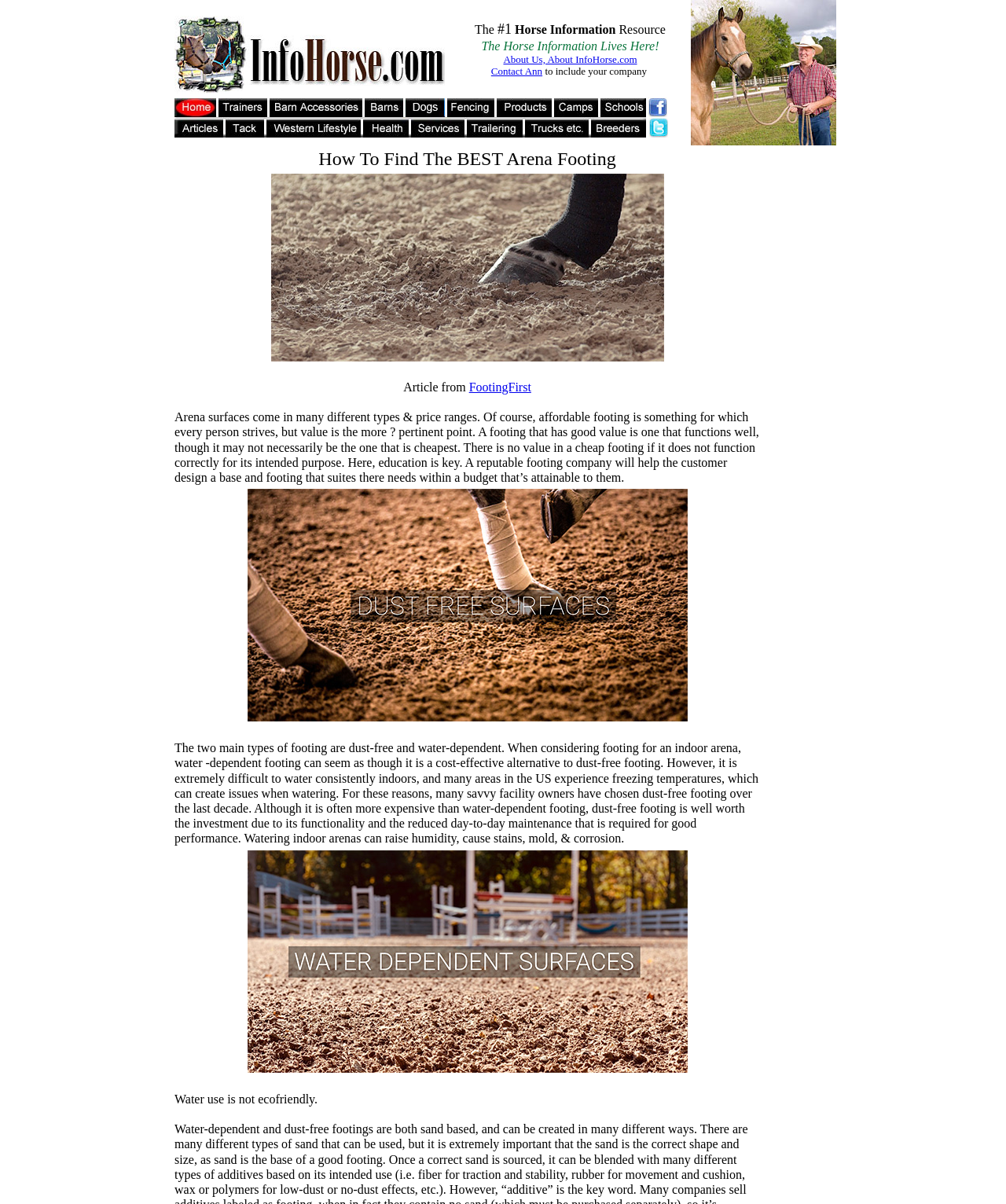Determine the bounding box coordinates in the format (top-left x, top-left y, bottom-right x, bottom-right y). Ensure all values are floating point numbers between 0 and 1. Identify the bounding box of the UI element described by: About Us, About InfoHorse.com

[0.5, 0.044, 0.633, 0.054]